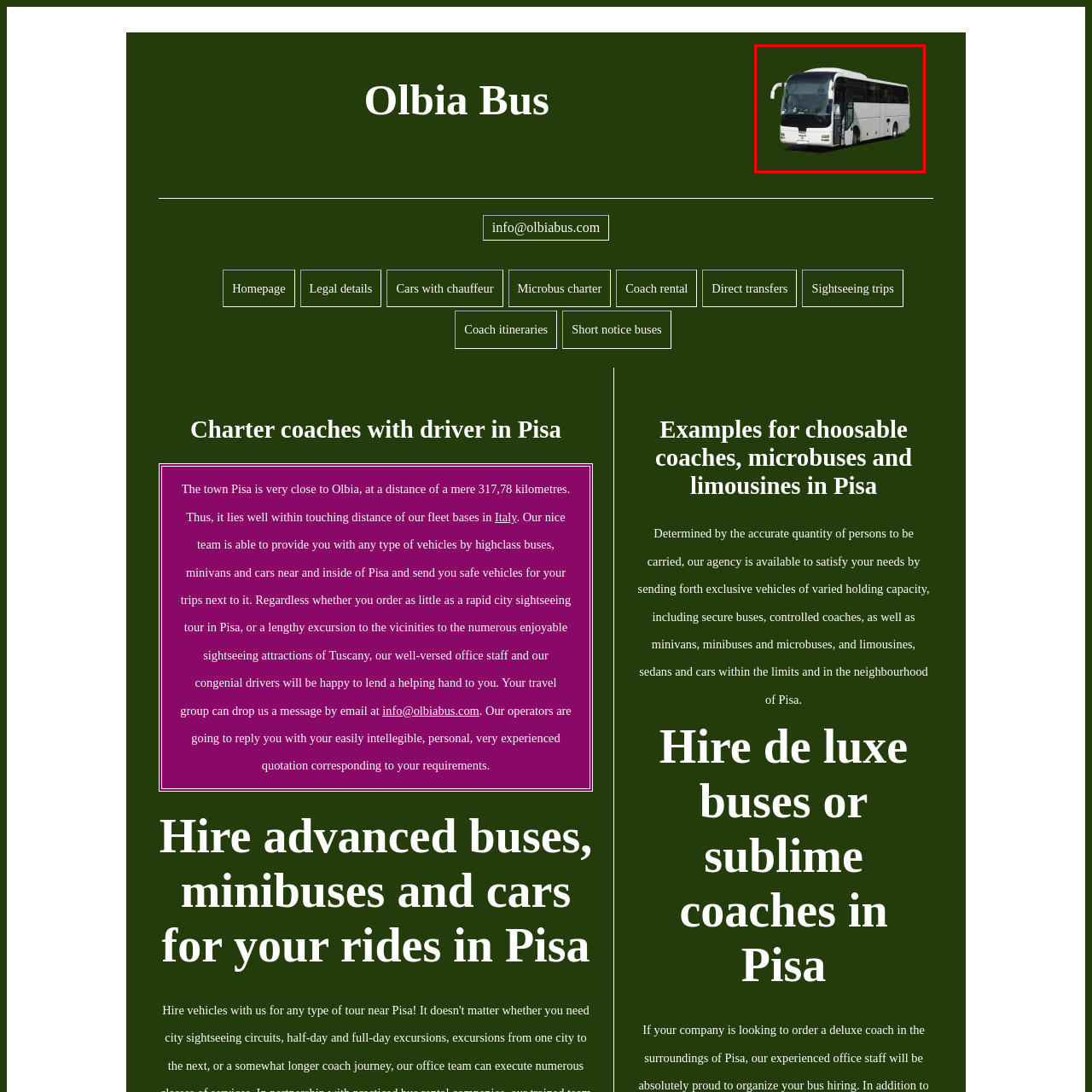Provide a thorough caption for the image that is surrounded by the red boundary.

The image depicts a modern, sleek white motorcoach, designed for comfort and style, prominently positioned against a dark green background. This type of vehicle is typically utilized for group travel, offering ample seating and amenities for passengers. It's well-suited for various transportation needs, including corporate events, tours, and charter services. The clean lines and spacious design of the bus highlight its functionality, making it an ideal choice for those looking to hire advanced buses for rides in regions such as Pisa and Tuscany, as referenced in the associated content about motorcoach rentals.